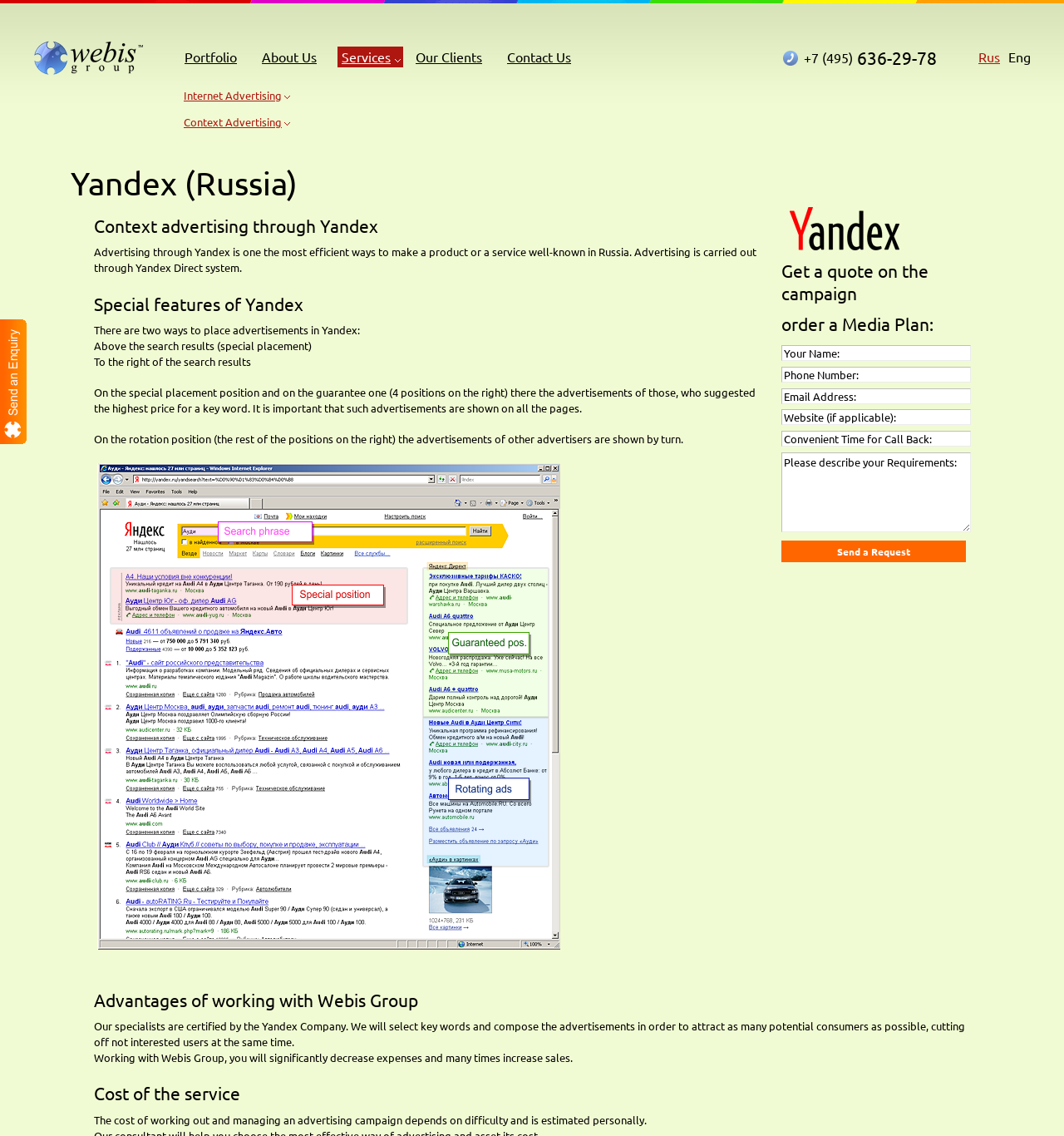What is the name of the advertising system used by Yandex?
Give a detailed explanation using the information visible in the image.

I read the text on the webpage that says 'Advertising is carried out through Yandex Direct system.' This suggests that the name of the advertising system used by Yandex is Yandex Direct.